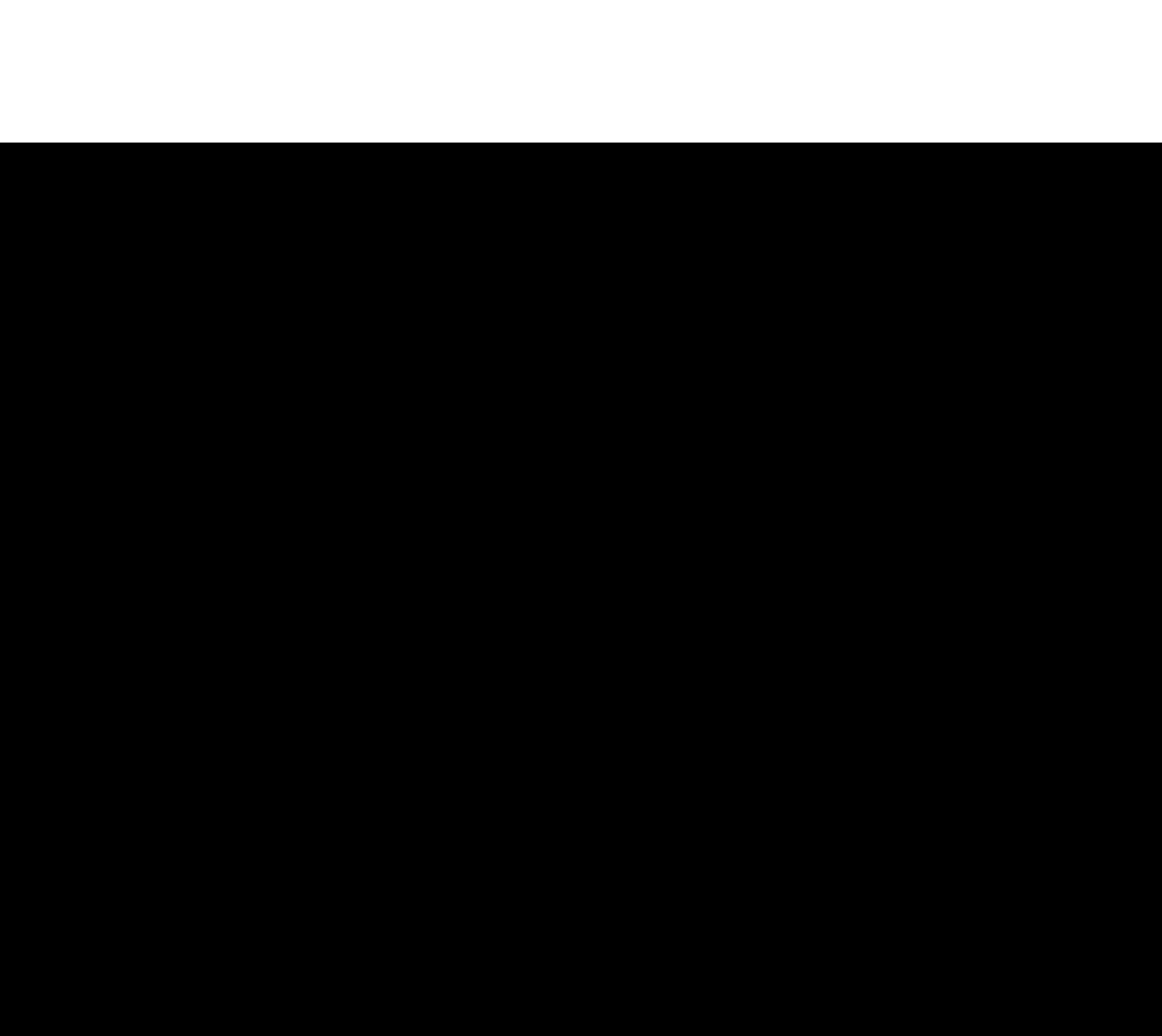Determine the bounding box coordinates of the clickable region to follow the instruction: "click on 'Will Drain Cleaner Dissolve Hair'".

None